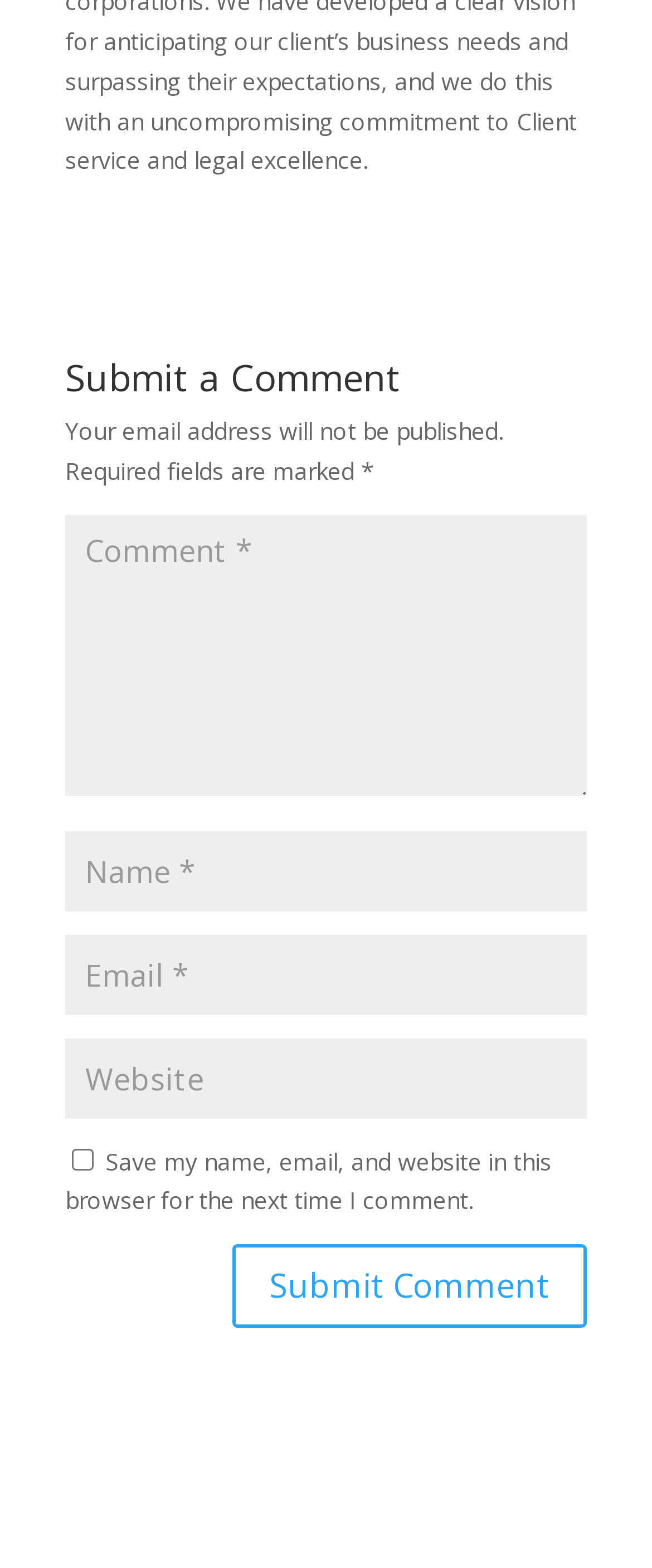Answer succinctly with a single word or phrase:
What is the purpose of the webpage?

Submit a comment